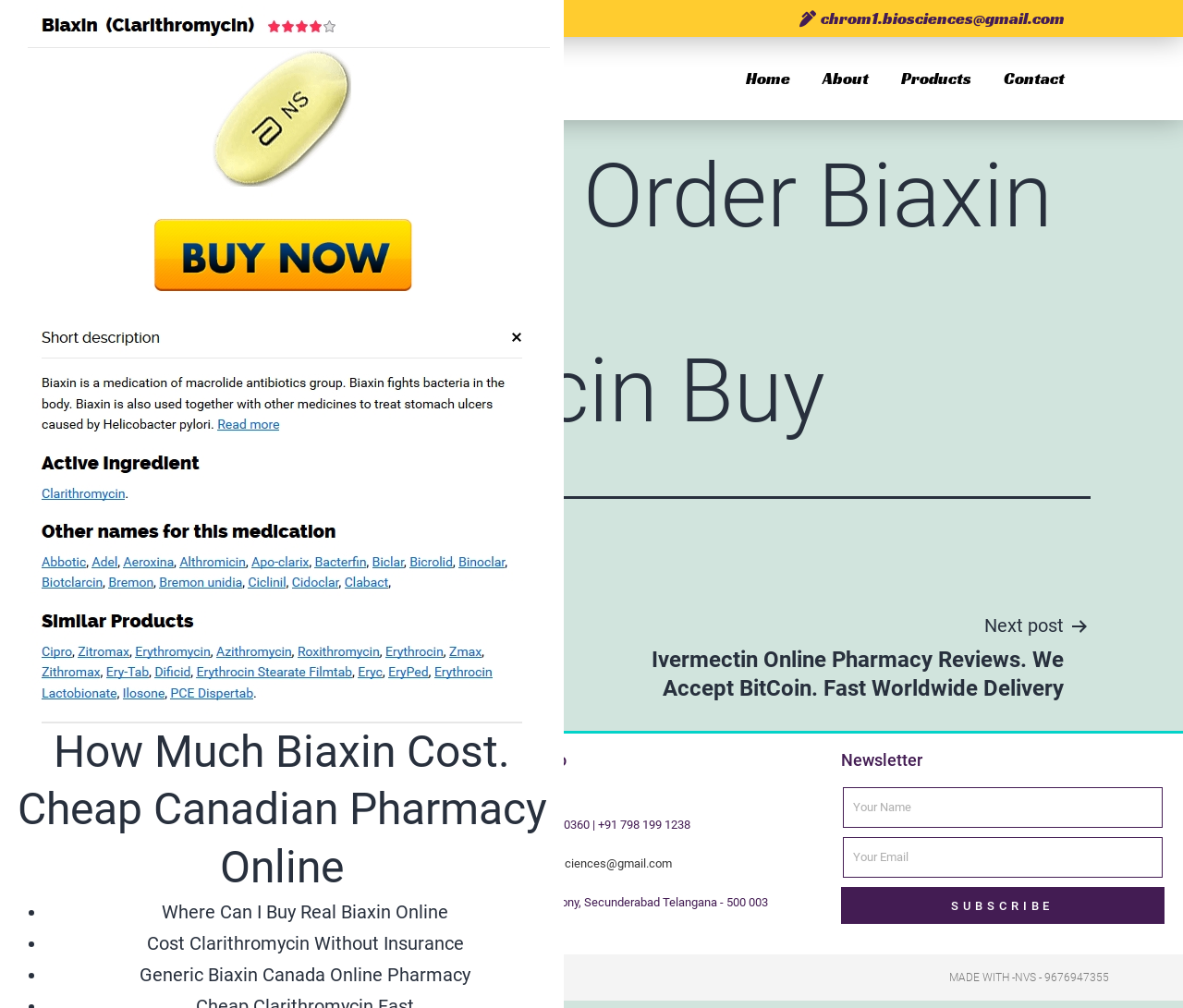Please locate the bounding box coordinates of the region I need to click to follow this instruction: "Enter email address in the newsletter subscription".

[0.712, 0.831, 0.983, 0.871]